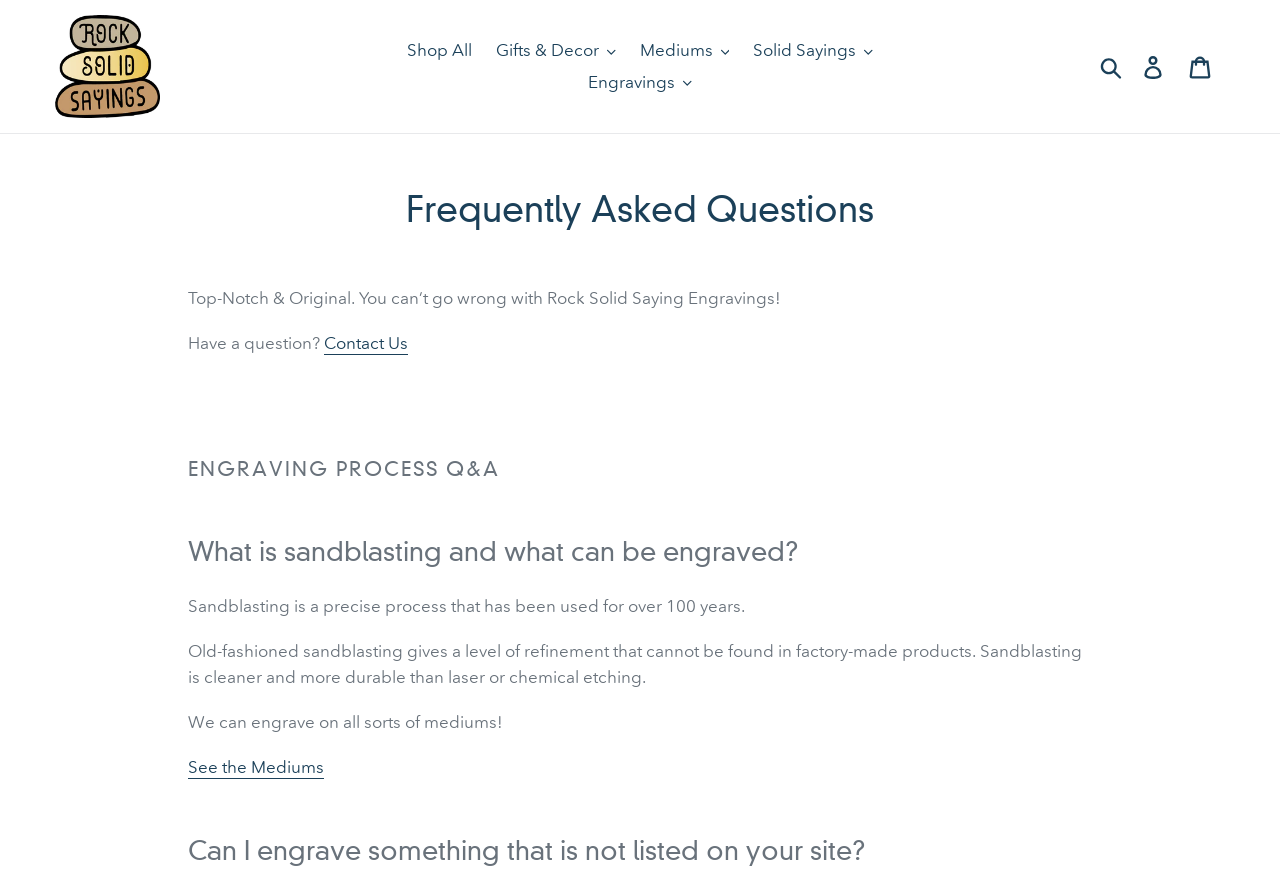Please find the bounding box coordinates for the clickable element needed to perform this instruction: "See the Mediums".

[0.147, 0.858, 0.253, 0.883]